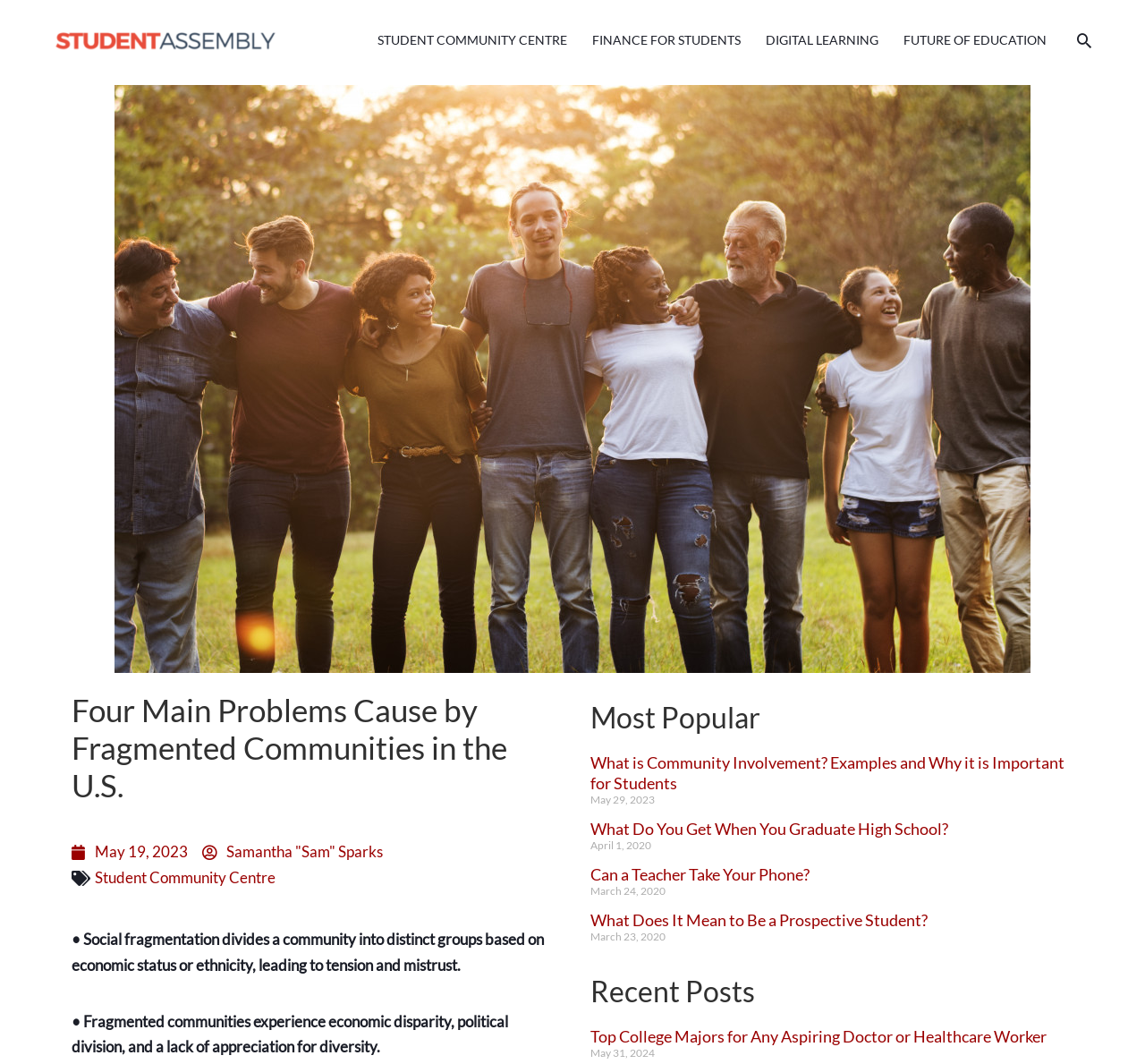Could you highlight the region that needs to be clicked to execute the instruction: "Check the date of the post by Samantha Sam Sparks"?

[0.177, 0.789, 0.334, 0.813]